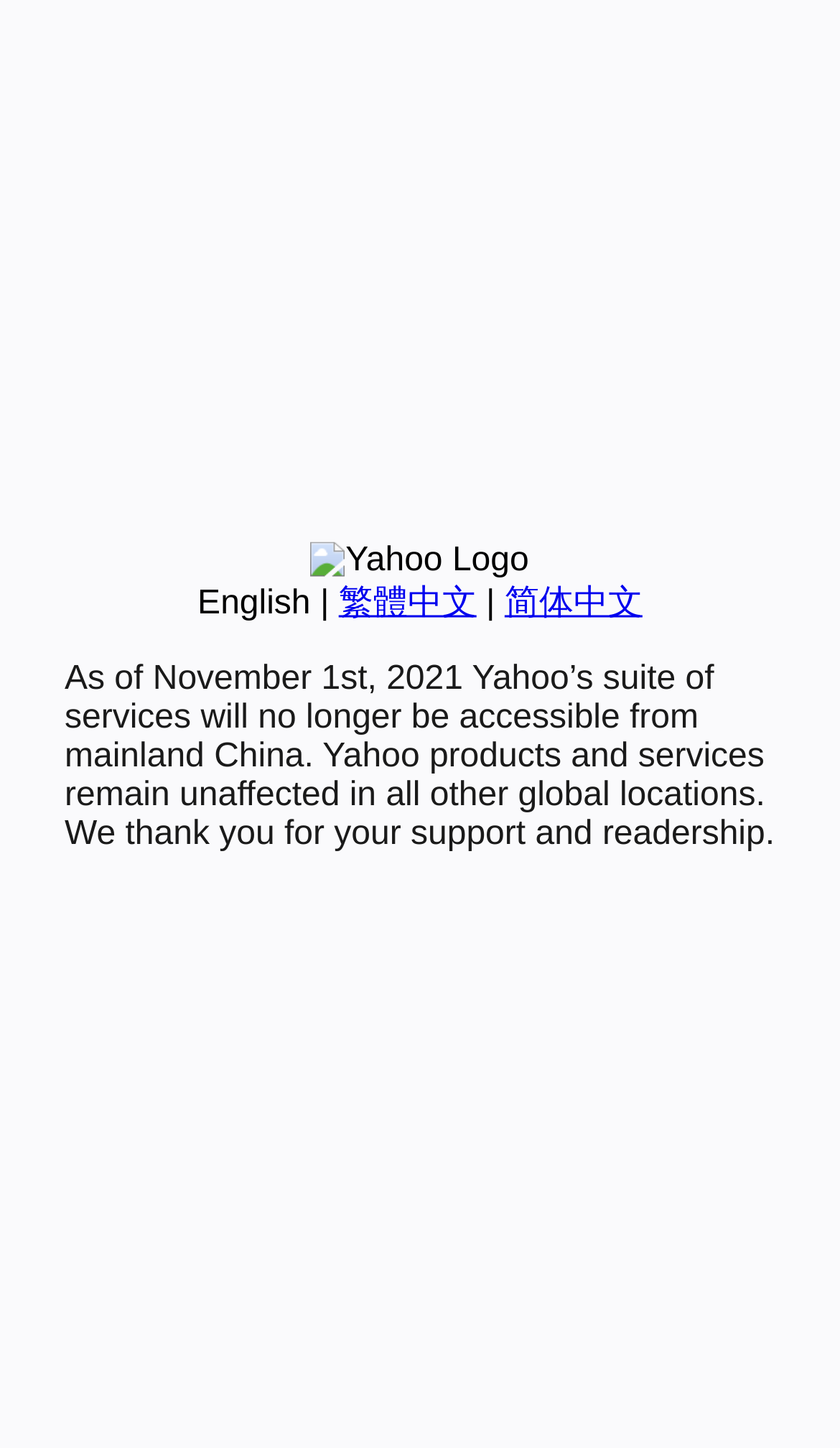Using the description "简体中文", predict the bounding box of the relevant HTML element.

[0.601, 0.404, 0.765, 0.429]